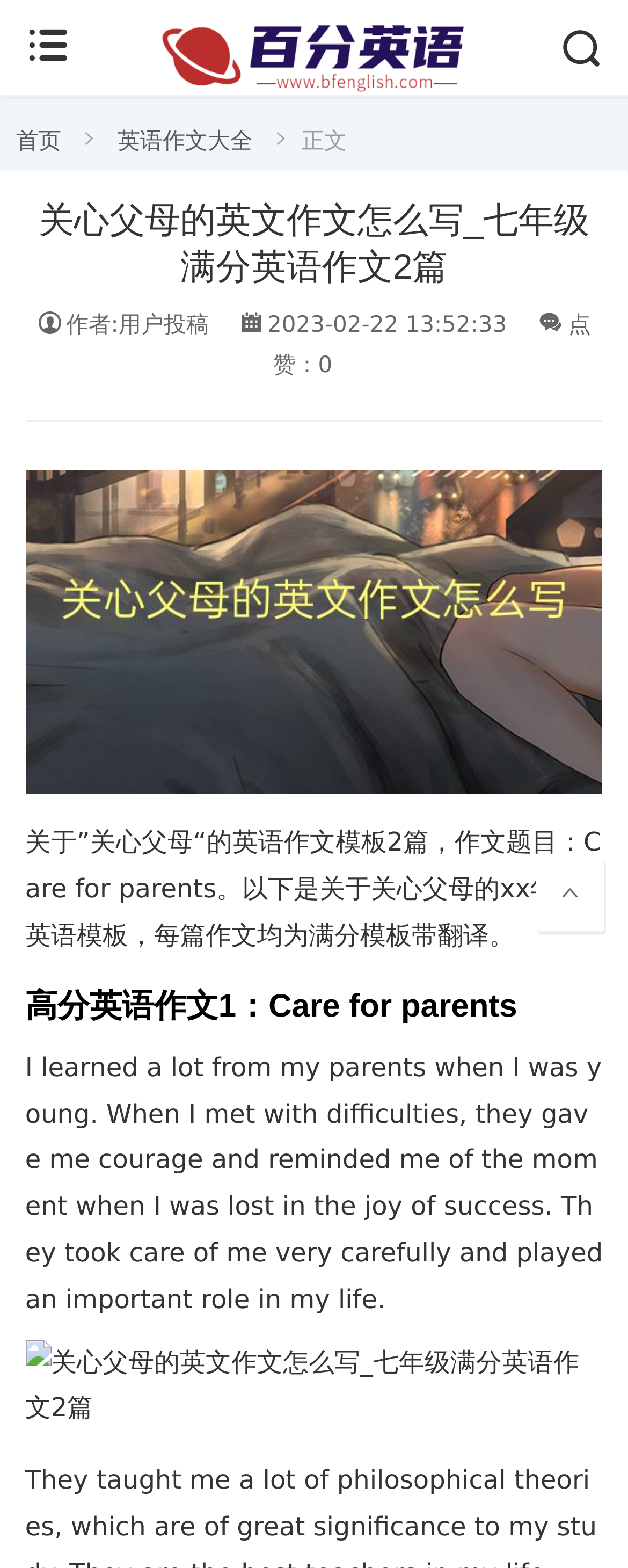Identify the bounding box for the element characterized by the following description: "title="英语作文大全-百分英语"".

[0.25, 0.045, 0.75, 0.062]